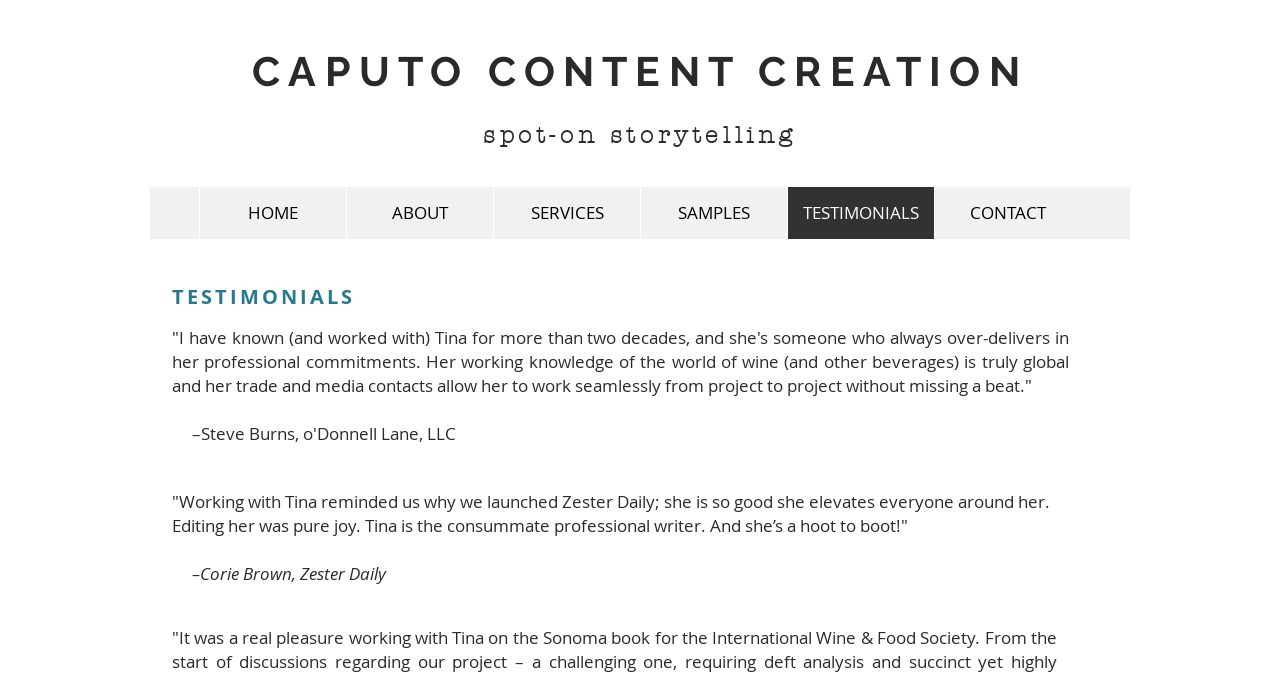How many testimonial quotes are displayed?
Please respond to the question with a detailed and informative answer.

I counted the number of testimonial quotes which are displayed on the webpage, and found two quotes from different individuals, Corie Brown and another unnamed person.